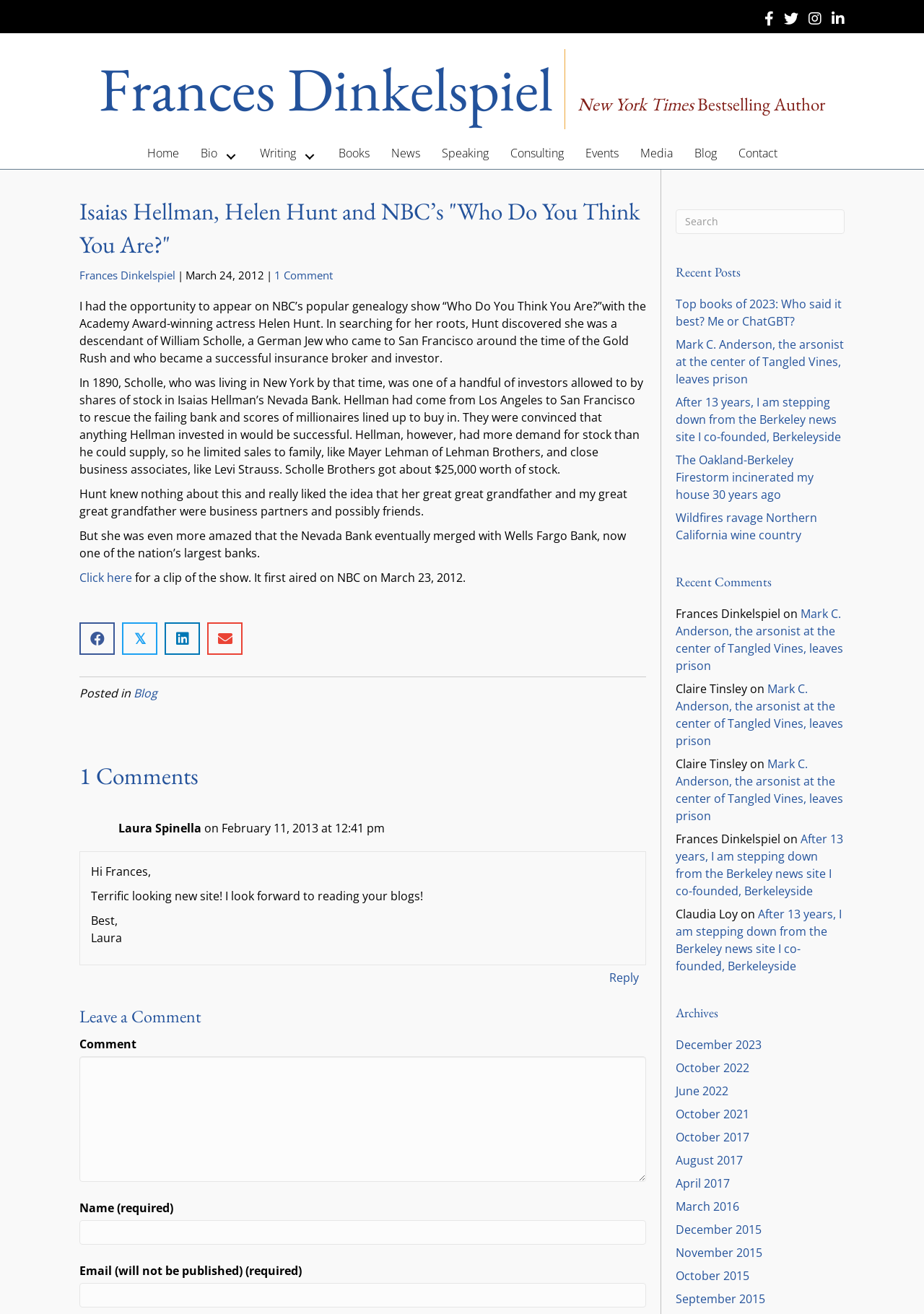Provide an in-depth description of the elements and layout of the webpage.

This webpage is about Frances Dinkelspiel, a New York Times bestselling author. At the top of the page, there is a heading with her name and a link to her name. Below that, there is a navigation menu with links to different sections of the website, including "Home", "Bio", "Writing", "Books", "News", "Speaking", "Consulting", "Events", "Media", "Blog", and "Contact".

The main content of the page is an article about Frances Dinkelspiel's appearance on NBC's "Who Do You Think You Are?" with Helen Hunt. The article is divided into several paragraphs, with a heading that mentions Isaias Hellman, Helen Hunt, and NBC's "Who Do You Think You Are?". There are also links to share the article on Facebook, Twitter, LinkedIn, and Email.

Below the article, there is a section for comments, with a heading that says "1 Comments". There is one comment from Laura Spinella, with a reply link. Below that, there is a form to leave a comment, with fields for name, email, and the comment itself.

On the right side of the page, there are three complementary sections. The first section has a search box. The second section has a heading that says "Recent Posts", with links to five recent articles. The third section has a heading that says "Recent Comments", with a list of recent comments, including the names of the commenters and the articles they commented on. There is also an "Archives" section with links to articles from different months and years.